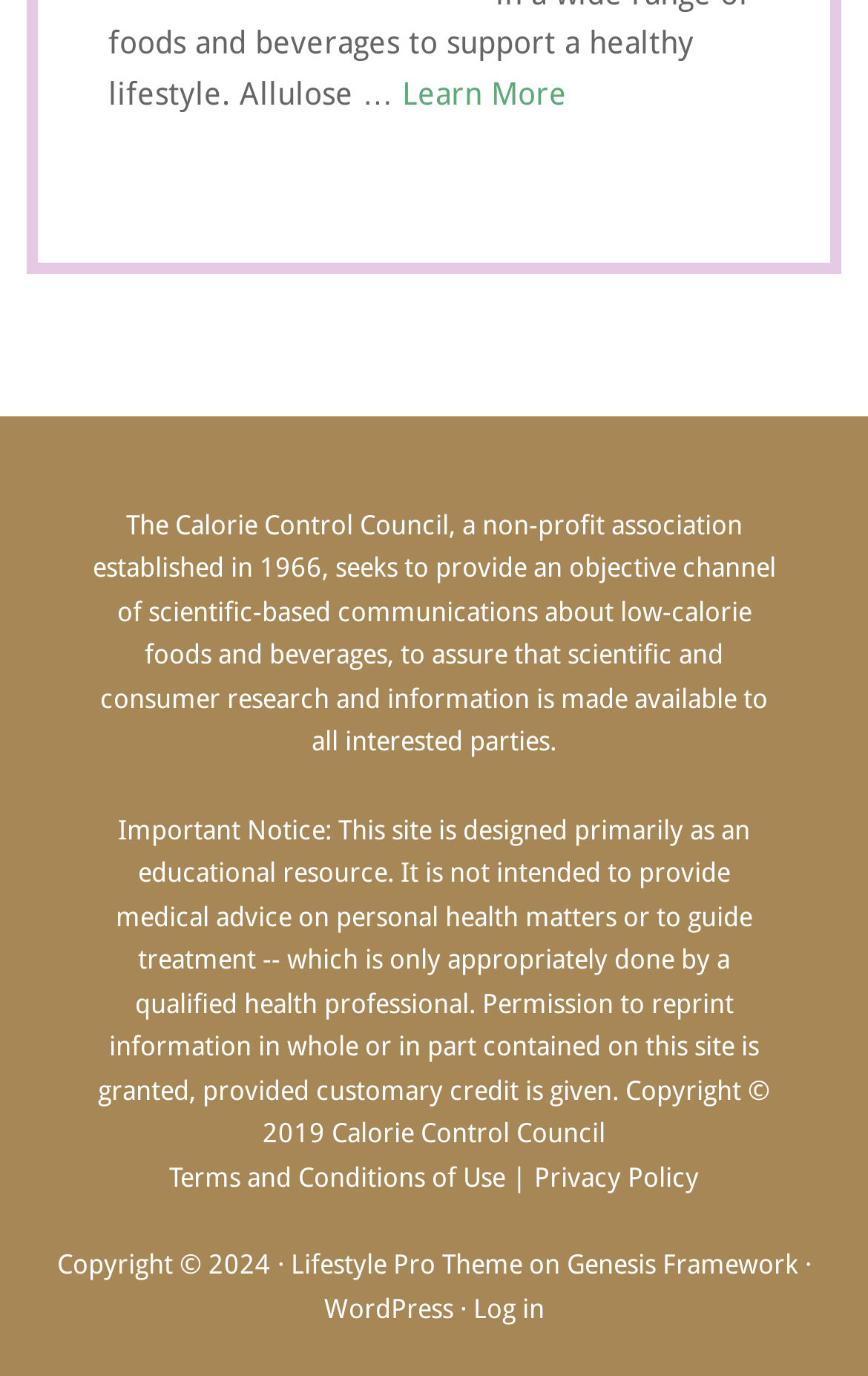Determine the bounding box coordinates of the element that should be clicked to execute the following command: "Log in to the website".

[0.545, 0.94, 0.627, 0.963]